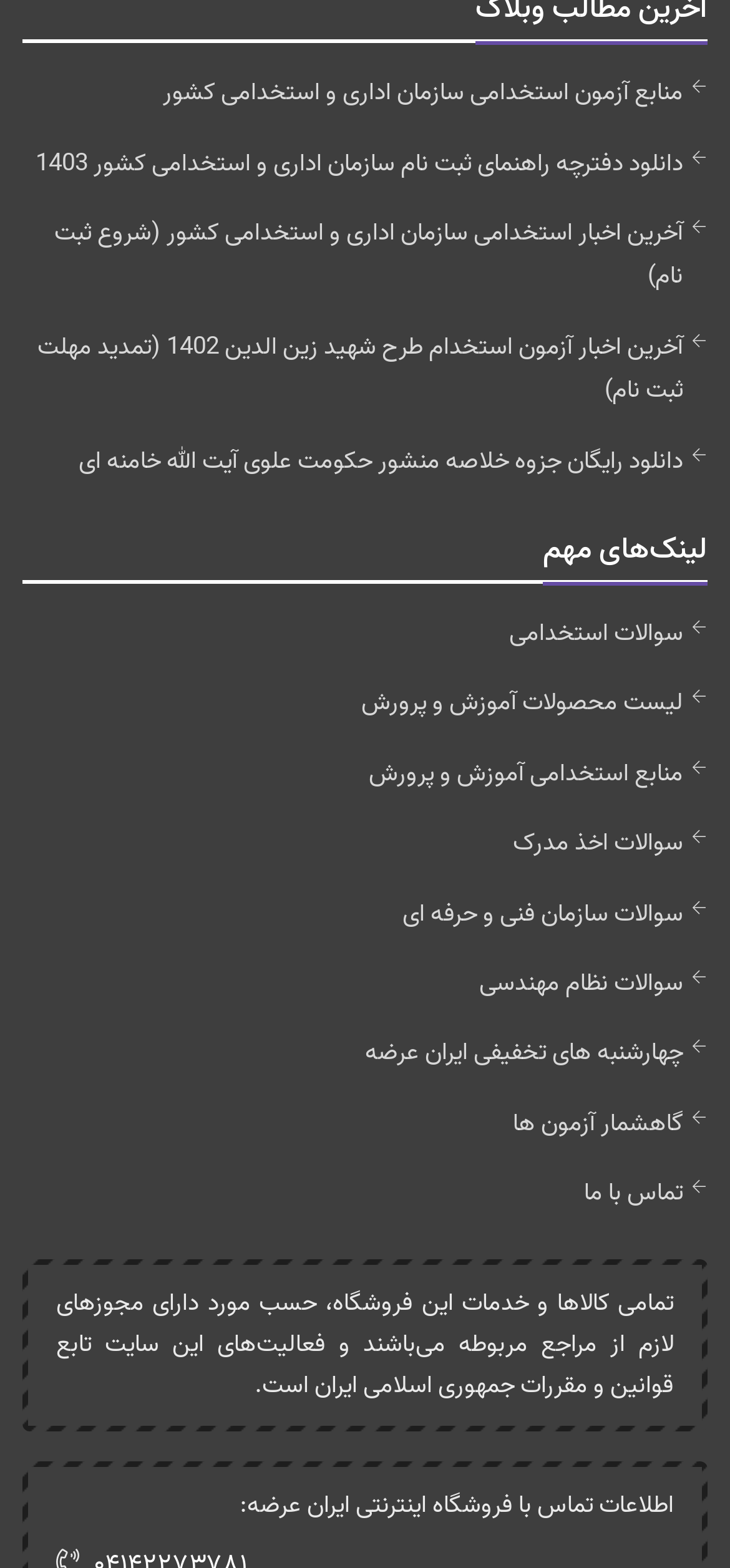Pinpoint the bounding box coordinates of the area that should be clicked to complete the following instruction: "access the important links". The coordinates must be given as four float numbers between 0 and 1, i.e., [left, top, right, bottom].

[0.744, 0.335, 0.969, 0.366]